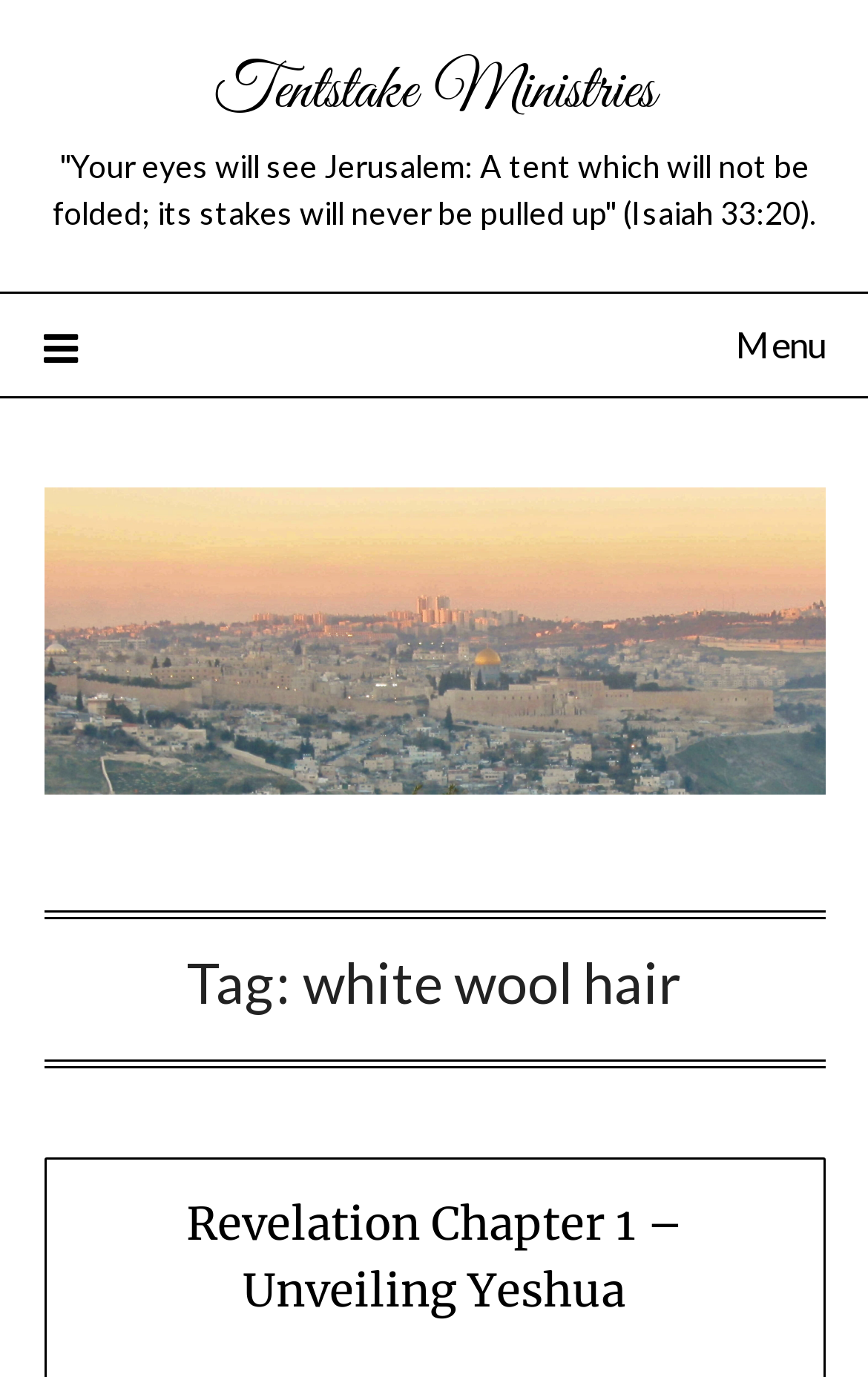Answer the question in one word or a short phrase:
Is the menu expanded on the webpage?

No